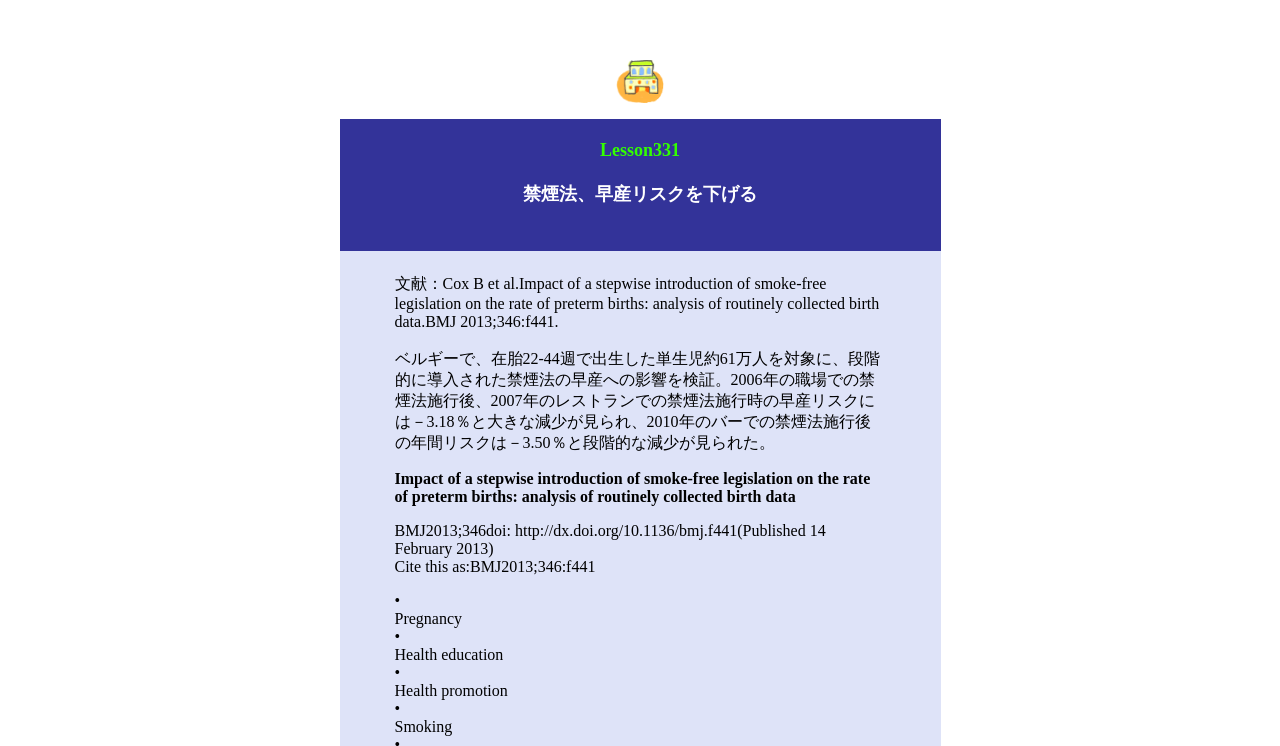Please examine the image and provide a detailed answer to the question: What is the topic of Lesson 331?

I determined the topic of Lesson 331 by looking at the text 'Lesson331 禁煙法、早産リスクを下げる' within the LayoutTableCell element, which suggests that the topic of Lesson 331 is related to the law of quitting smoking and reducing the risk of premature birth.